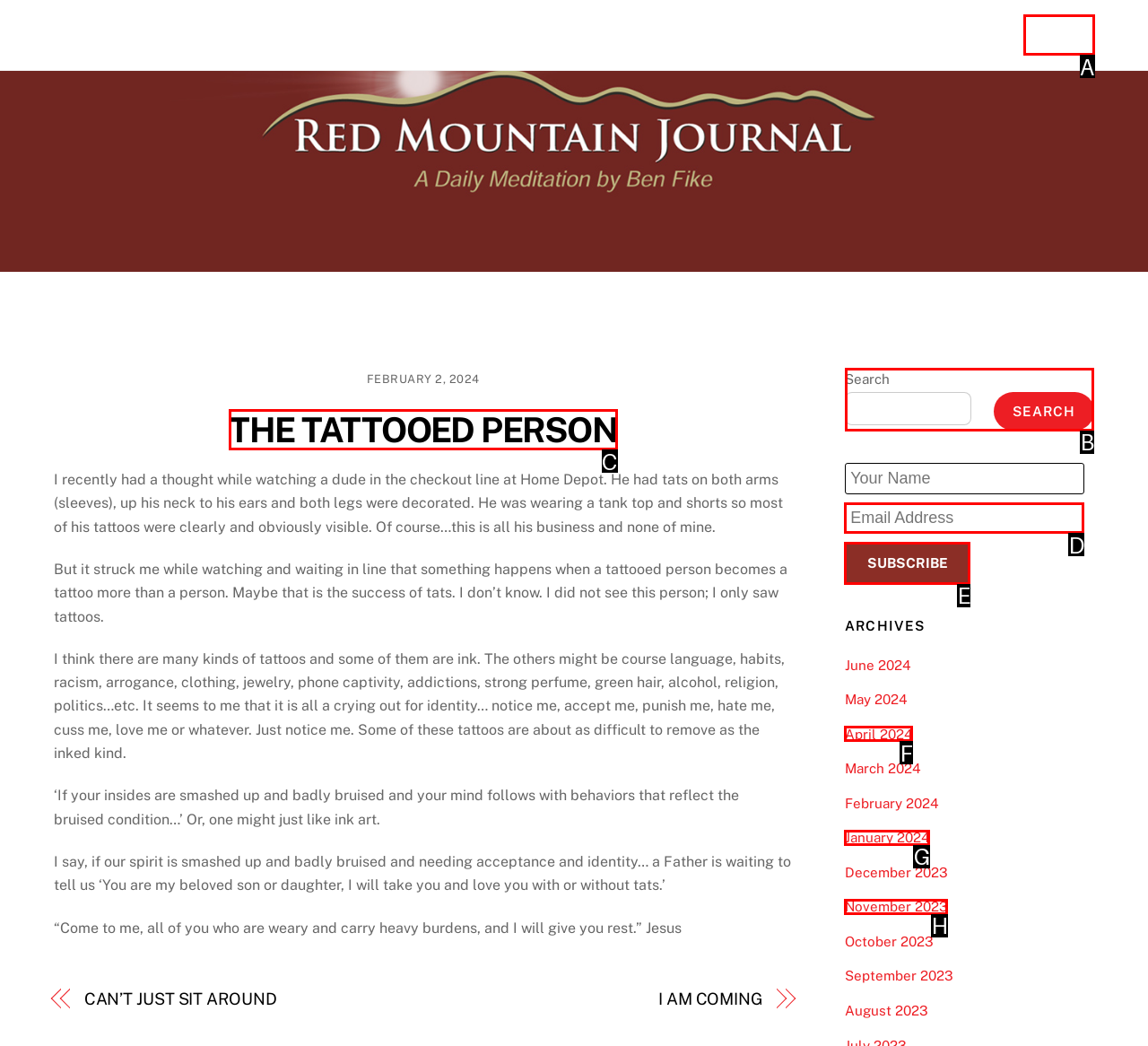Select the option I need to click to accomplish this task: Search for something
Provide the letter of the selected choice from the given options.

B